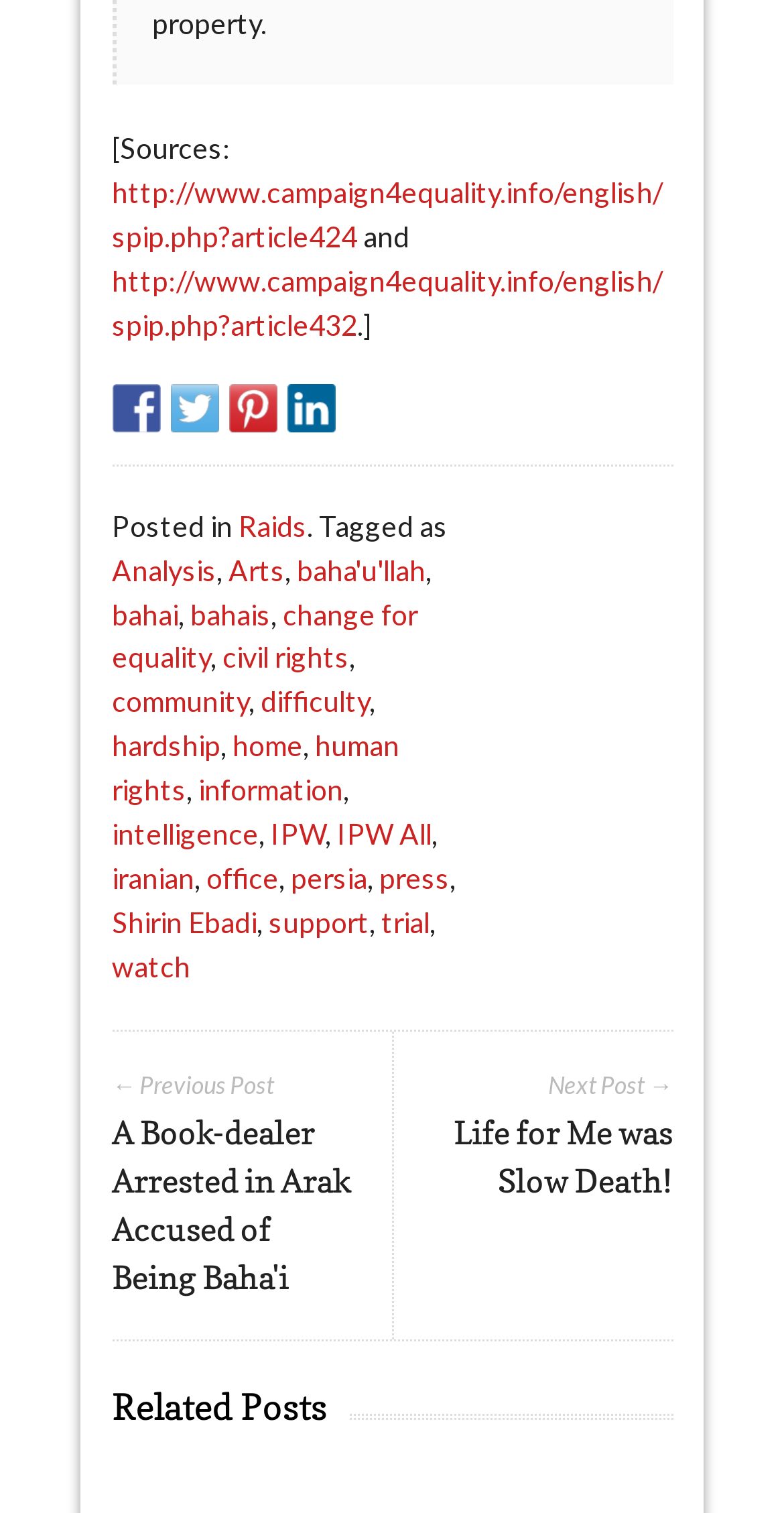From the image, can you give a detailed response to the question below:
What social media platforms are linked on the website?

The website has links to social media platforms Facebook, Twitter, Pinterest, and LinkedIn, which are represented by their respective icons and text.